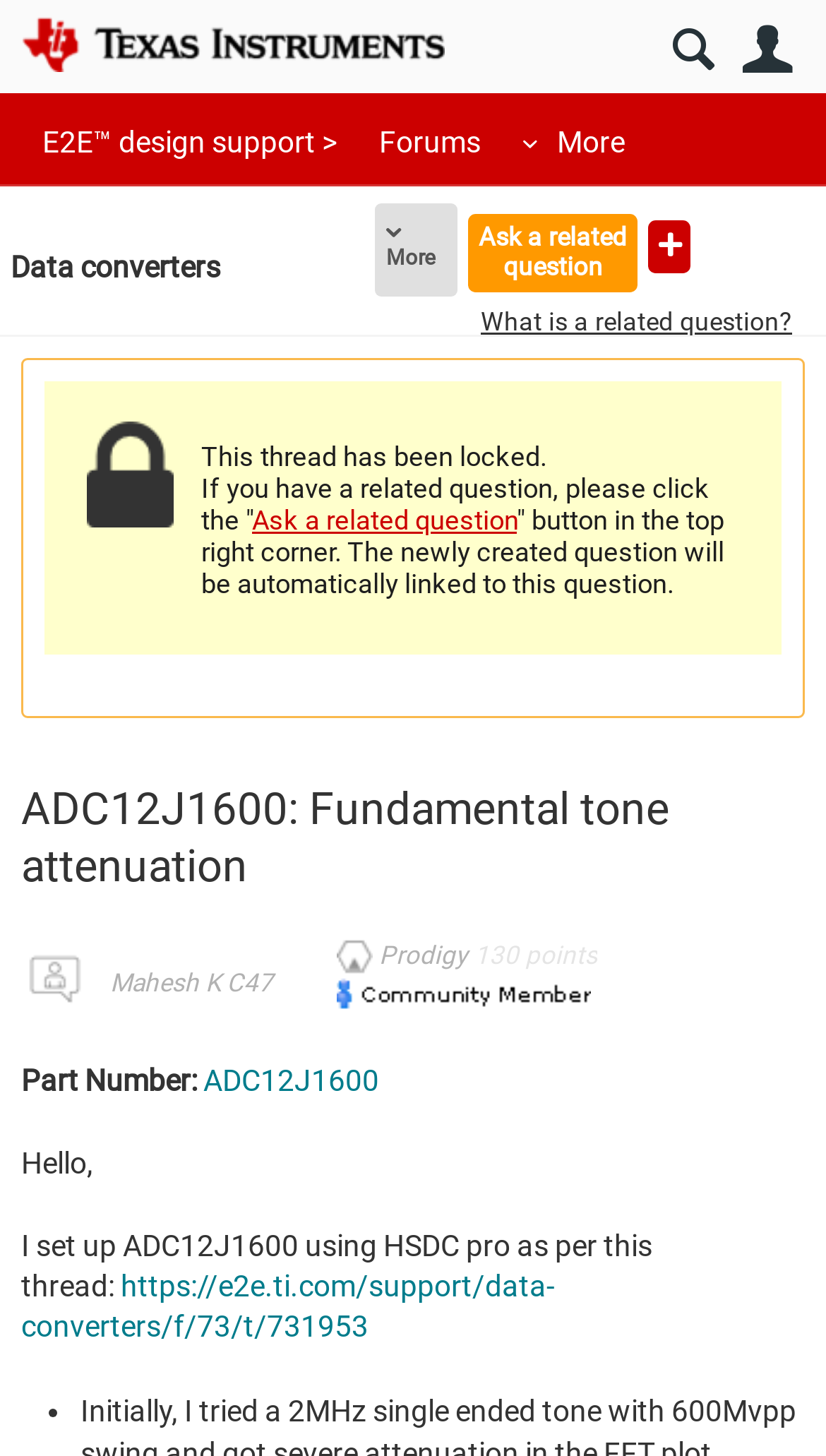Kindly provide the bounding box coordinates of the section you need to click on to fulfill the given instruction: "Search in the forum".

[0.795, 0.009, 0.885, 0.06]